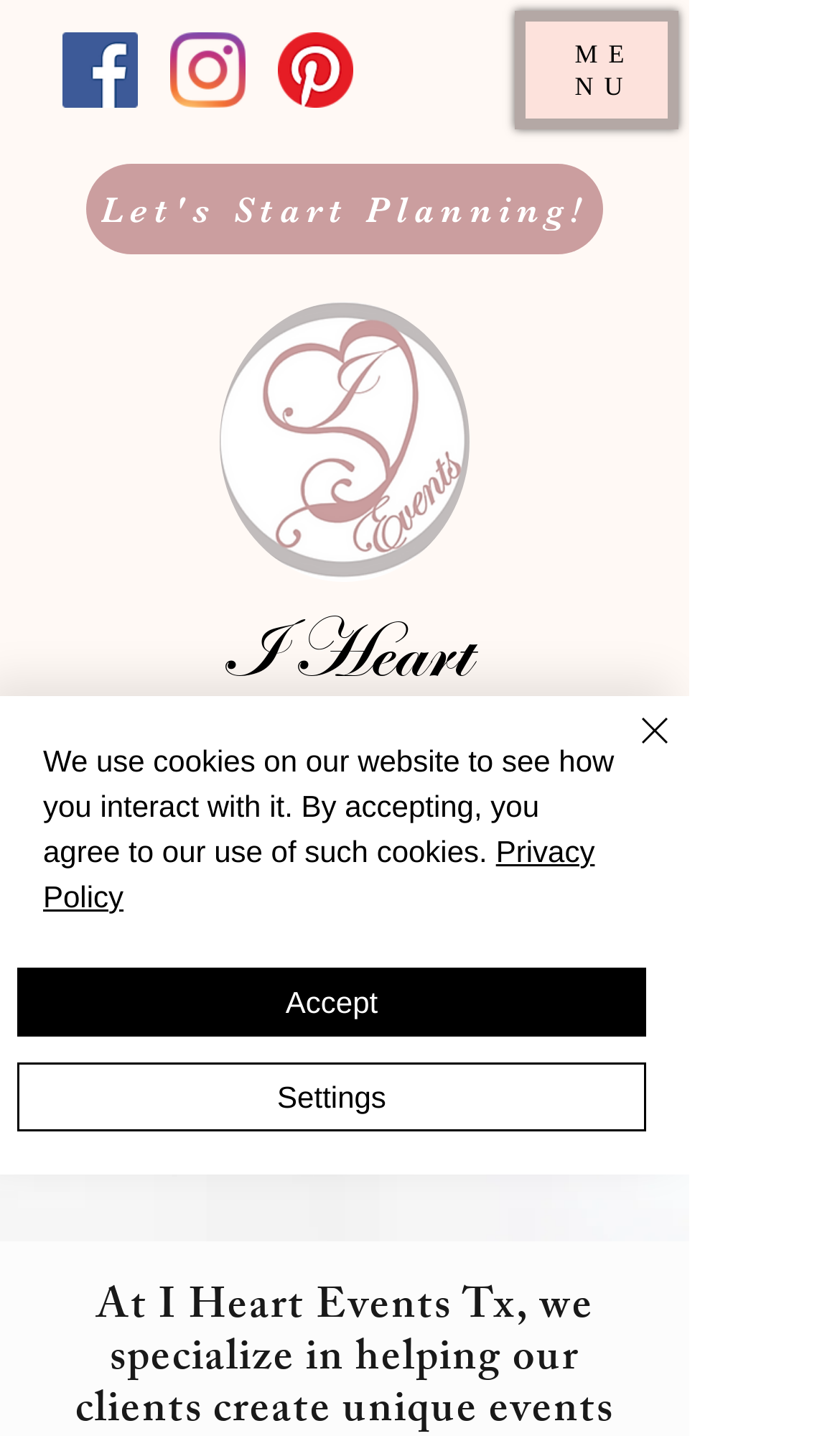What is the purpose of the company? Based on the screenshot, please respond with a single word or phrase.

Event planning and styling